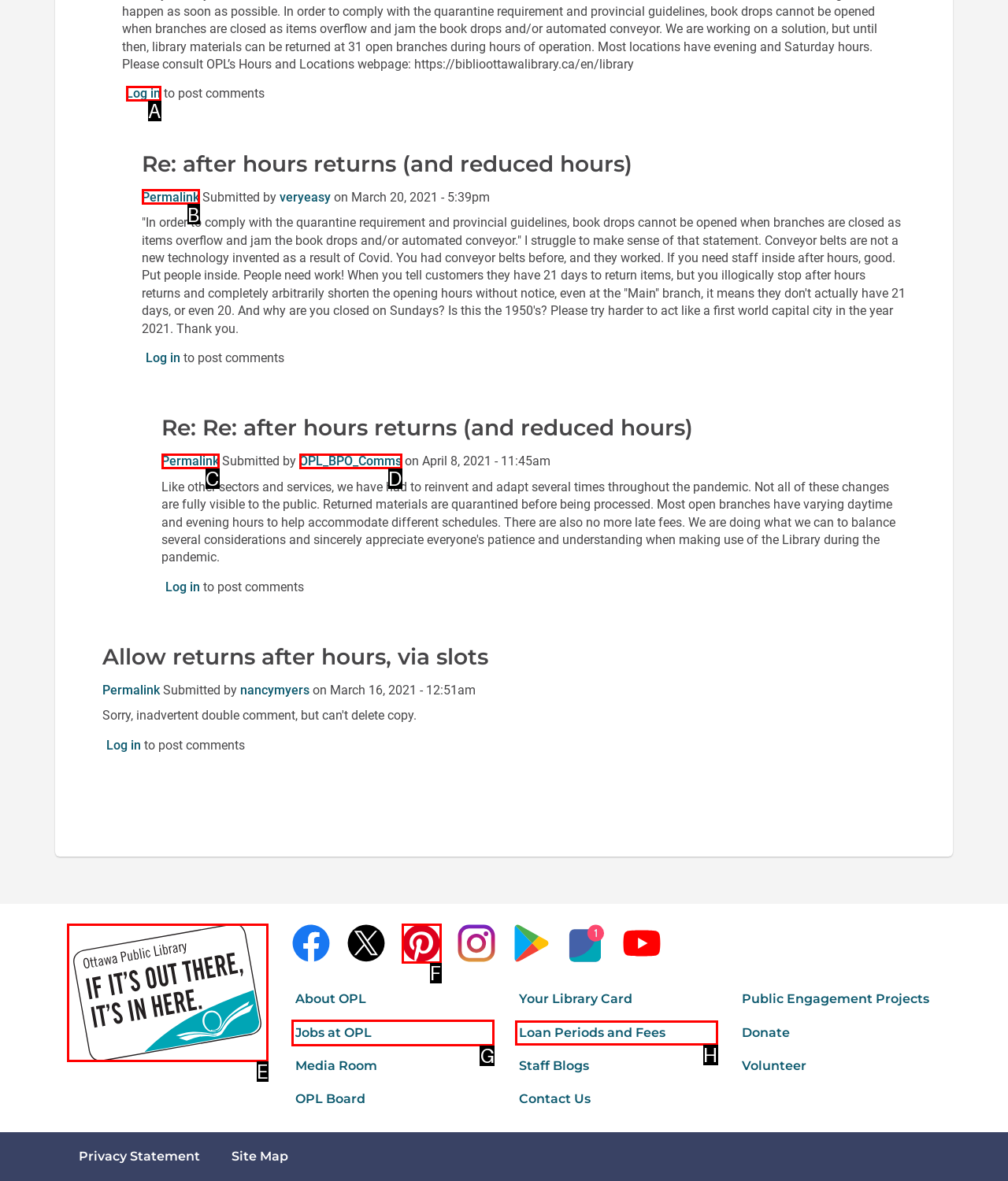Which lettered option should I select to achieve the task: Check the Loan Periods and Fees according to the highlighted elements in the screenshot?

H